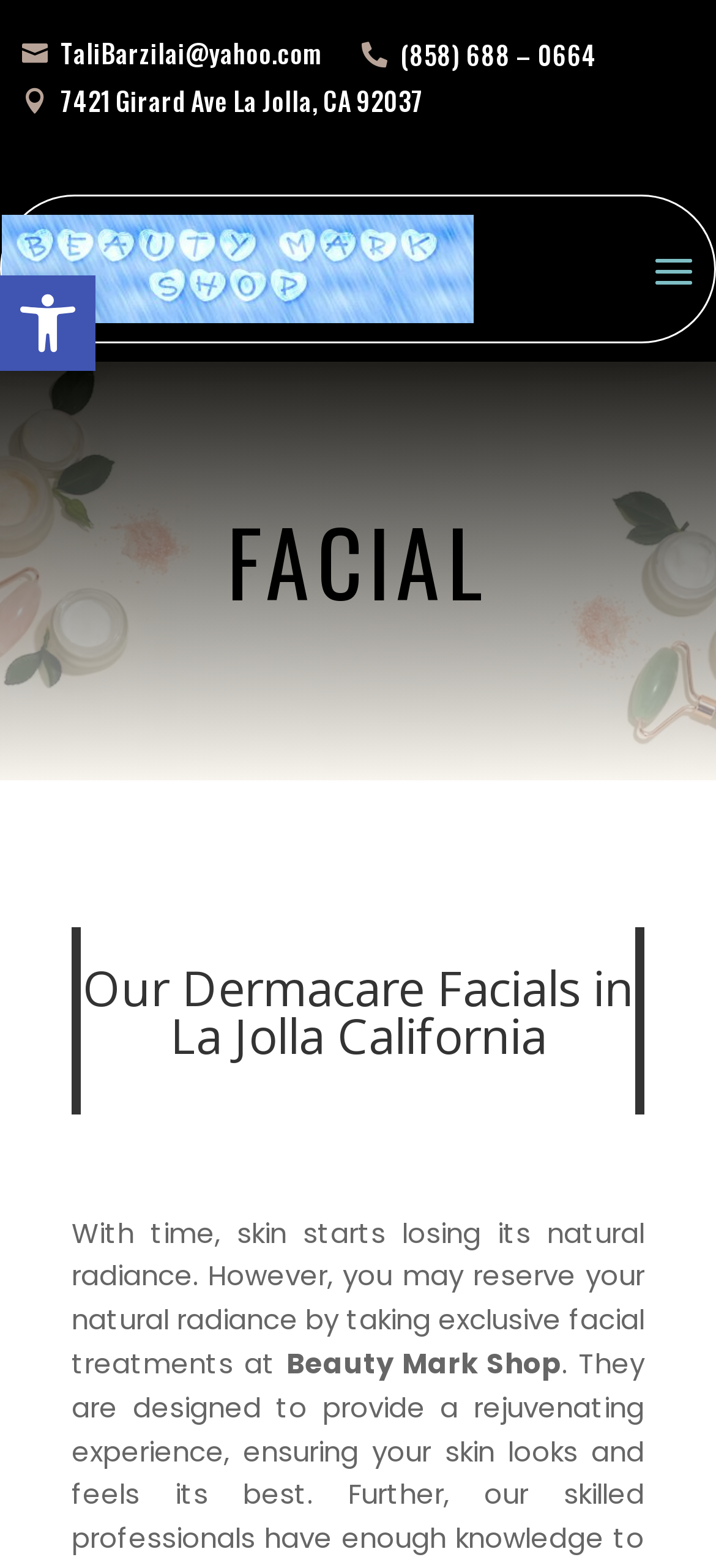Given the description of a UI element: "alt="beautymarkshop"", identify the bounding box coordinates of the matching element in the webpage screenshot.

[0.003, 0.137, 0.662, 0.206]